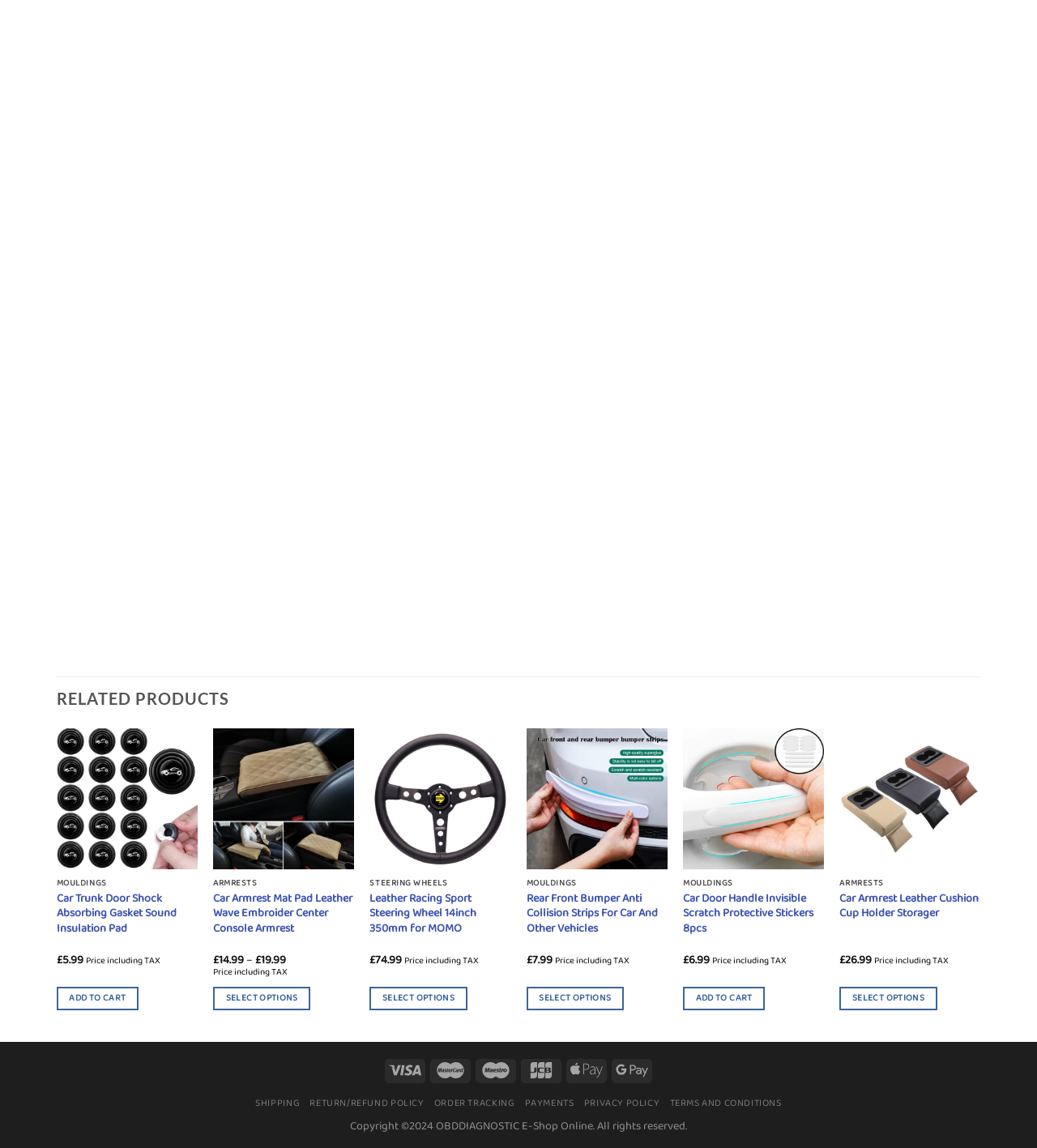Predict the bounding box for the UI component with the following description: "View Pricing & Availability".

None